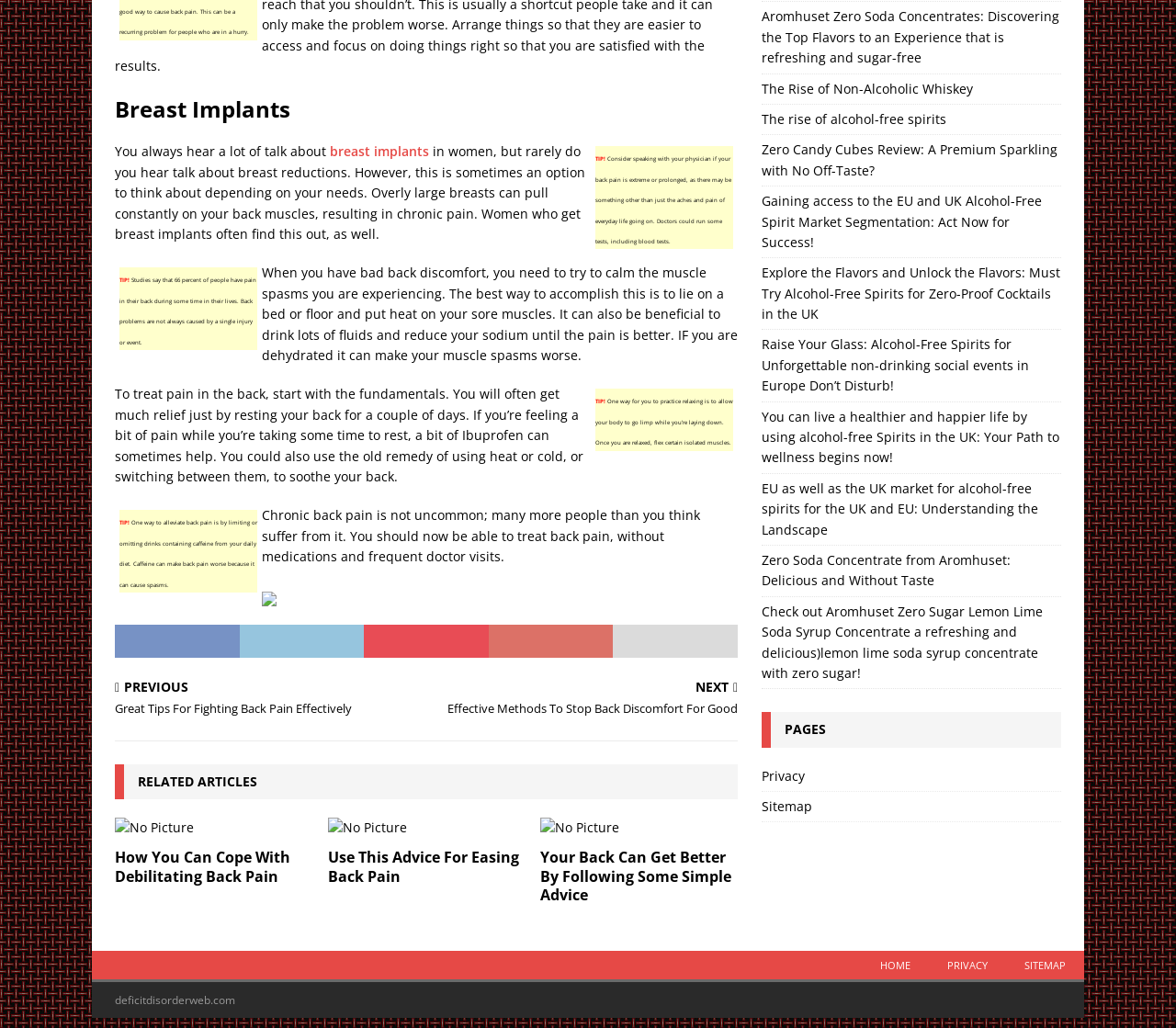Show the bounding box coordinates for the HTML element as described: "Accept All Cookies".

None